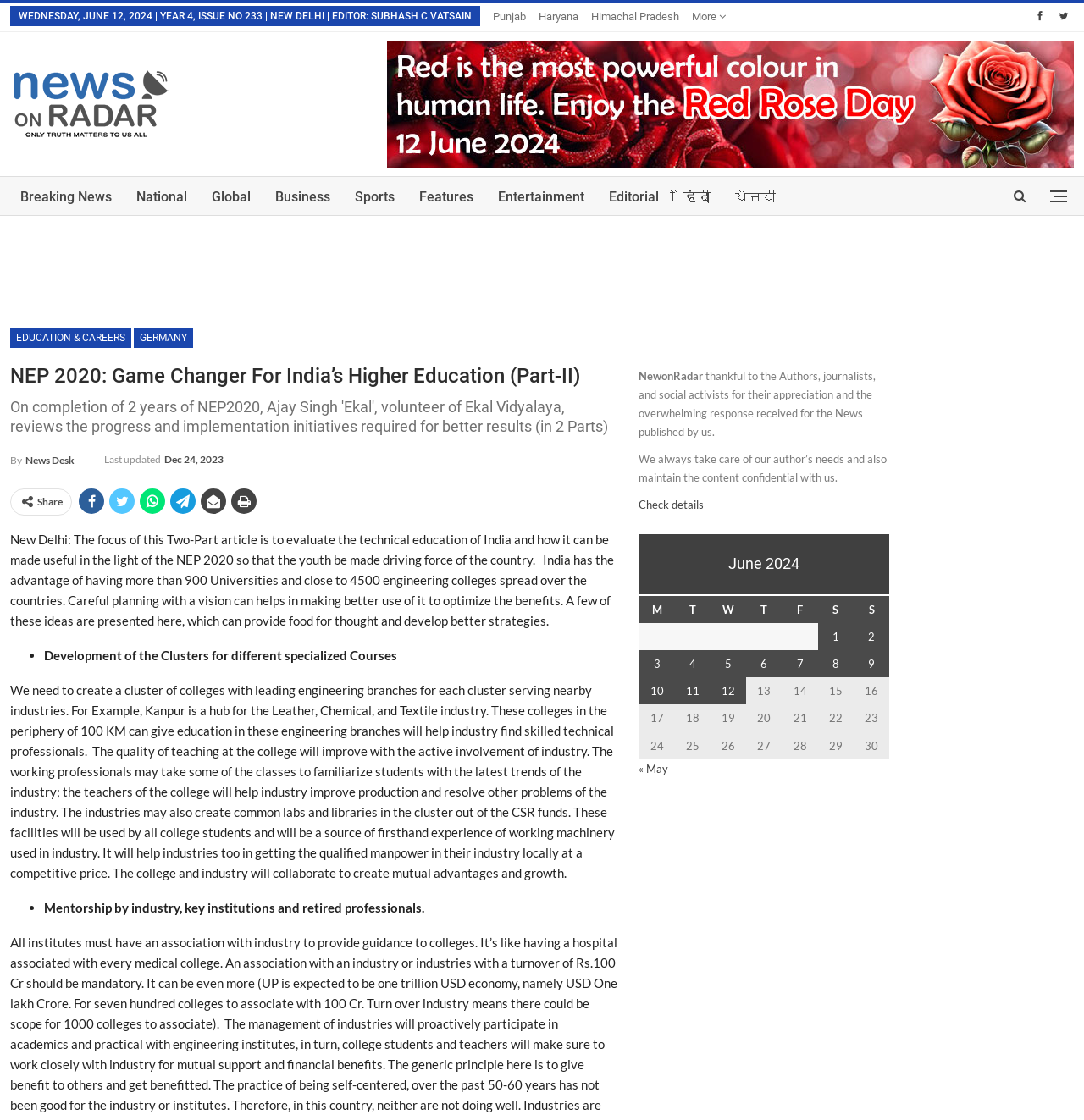Identify and provide the title of the webpage.

NEP 2020: Game Changer For India’s Higher Education (Part-II)